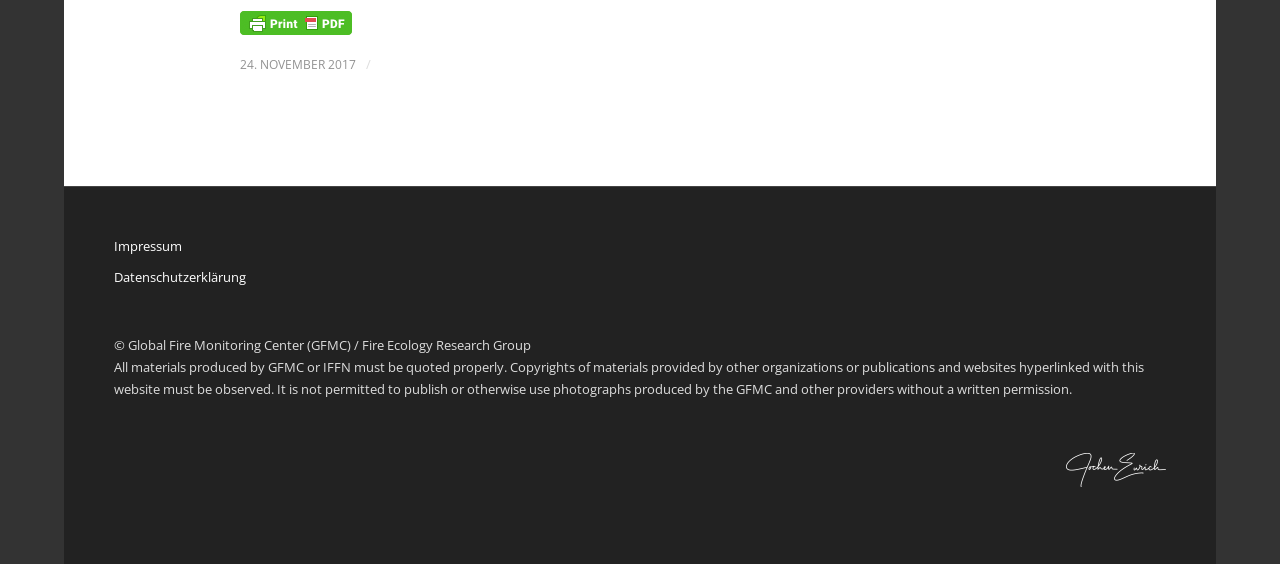Use a single word or phrase to answer the question: 
What is the date of the latest update?

24. NOVEMBER 2017